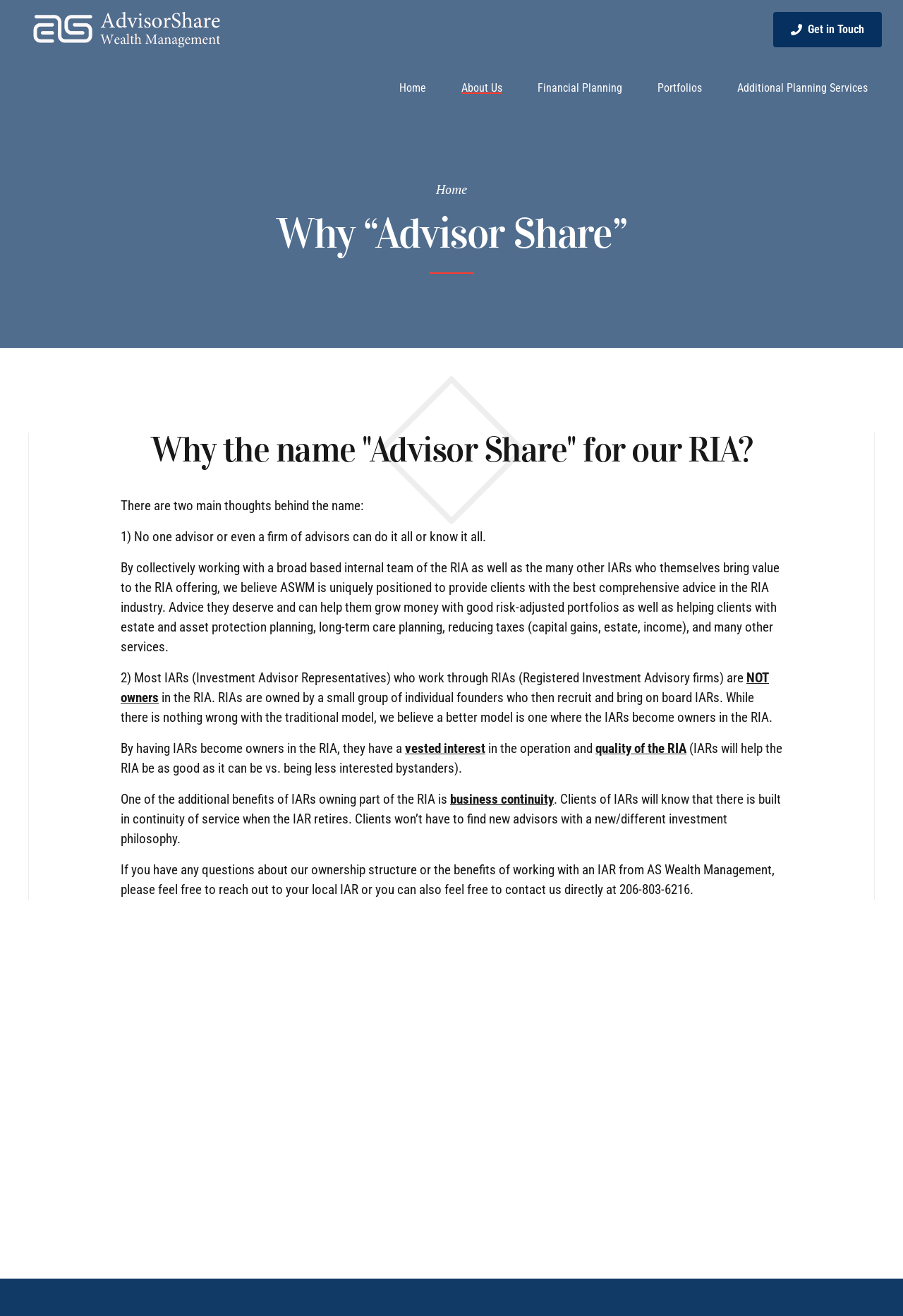Refer to the screenshot and answer the following question in detail:
What is the name of the company?

I found the answer by looking at the top-left corner of the webpage, where I saw a link with the text 'AS Wealth Management'. This suggests that the company name is AS Wealth Management.